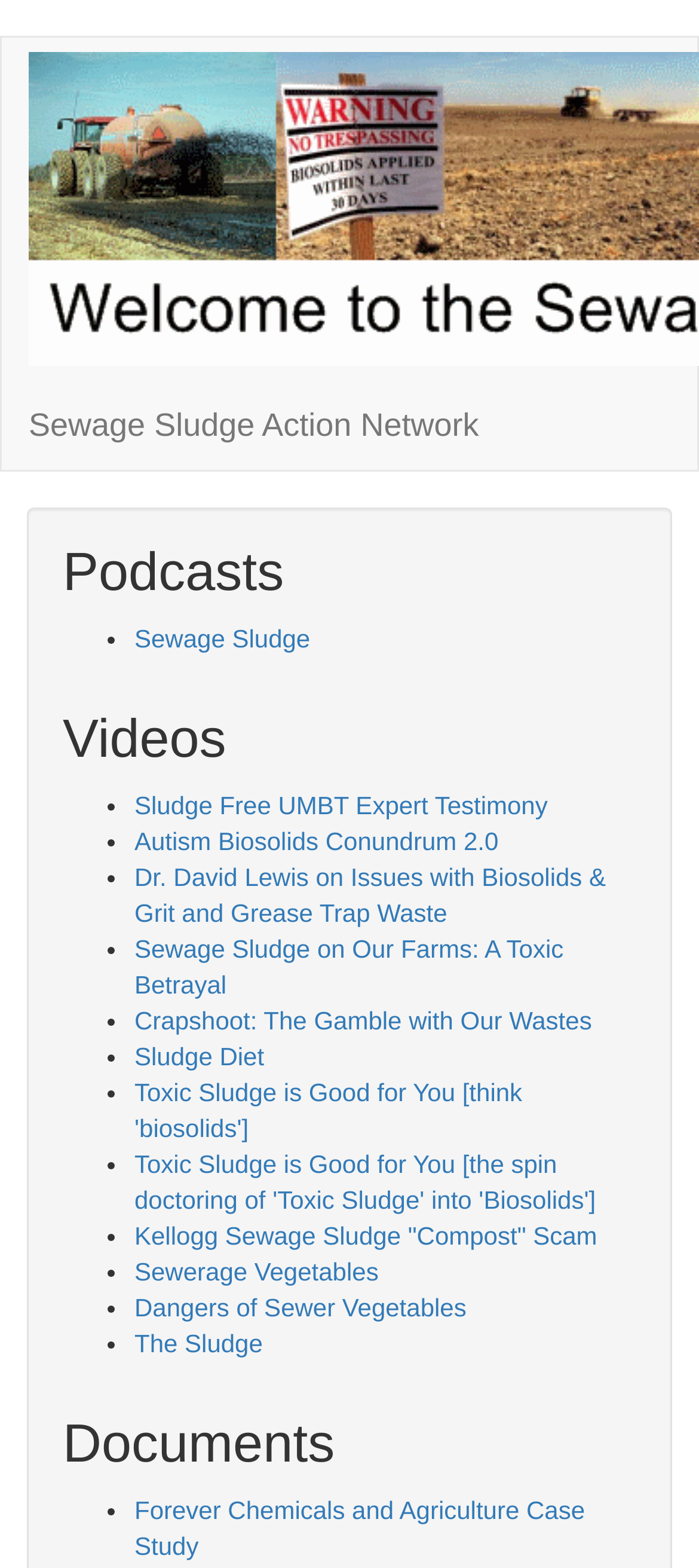Detail the webpage's structure and highlights in your description.

The webpage is about the Sewage Sludge Action Network, with a focus on the potential dangers of sewage sludge in food production. At the top of the page, there is a link to "Skip to main content" and the network's name, "Sewage Sludge Action Network". 

Below the top section, there are three main categories: "Podcasts", "Videos", and "Documents". The "Podcasts" section is empty, while the "Videos" section lists 12 video links, each with a brief title, such as "Sludge Free UMBT Expert Testimony", "Autism Biosolids Conundrum 2.0", and "Toxic Sludge is Good for You [think 'biosolids']". These video links are arranged in a vertical list, with a bullet point preceding each title.

The "Documents" section is located at the bottom of the page and contains one link, "Forever Chemicals and Agriculture Case Study", which is also preceded by a bullet point.